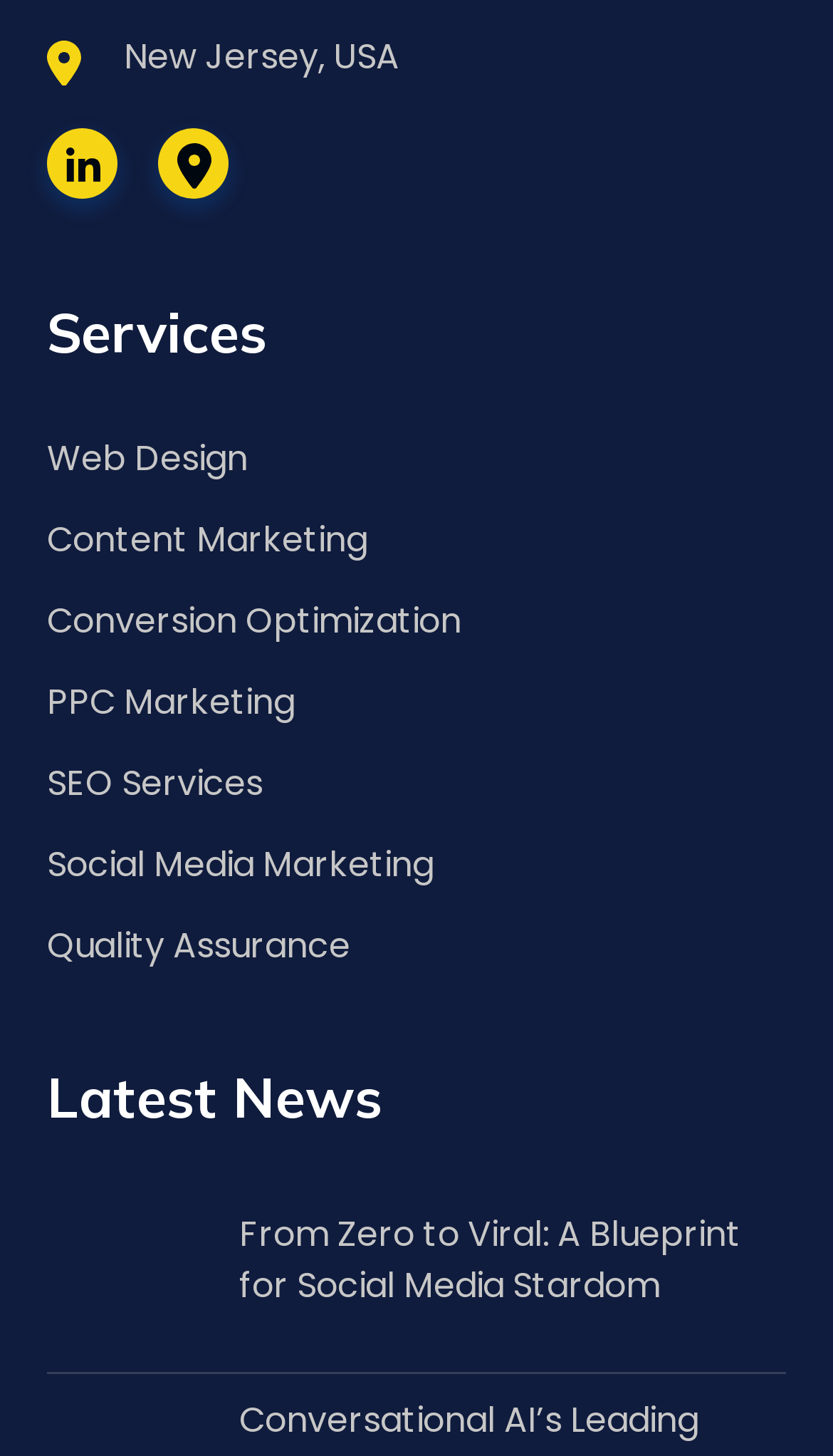Please identify the bounding box coordinates of the area that needs to be clicked to fulfill the following instruction: "Click on Web Design."

[0.056, 0.299, 0.297, 0.332]